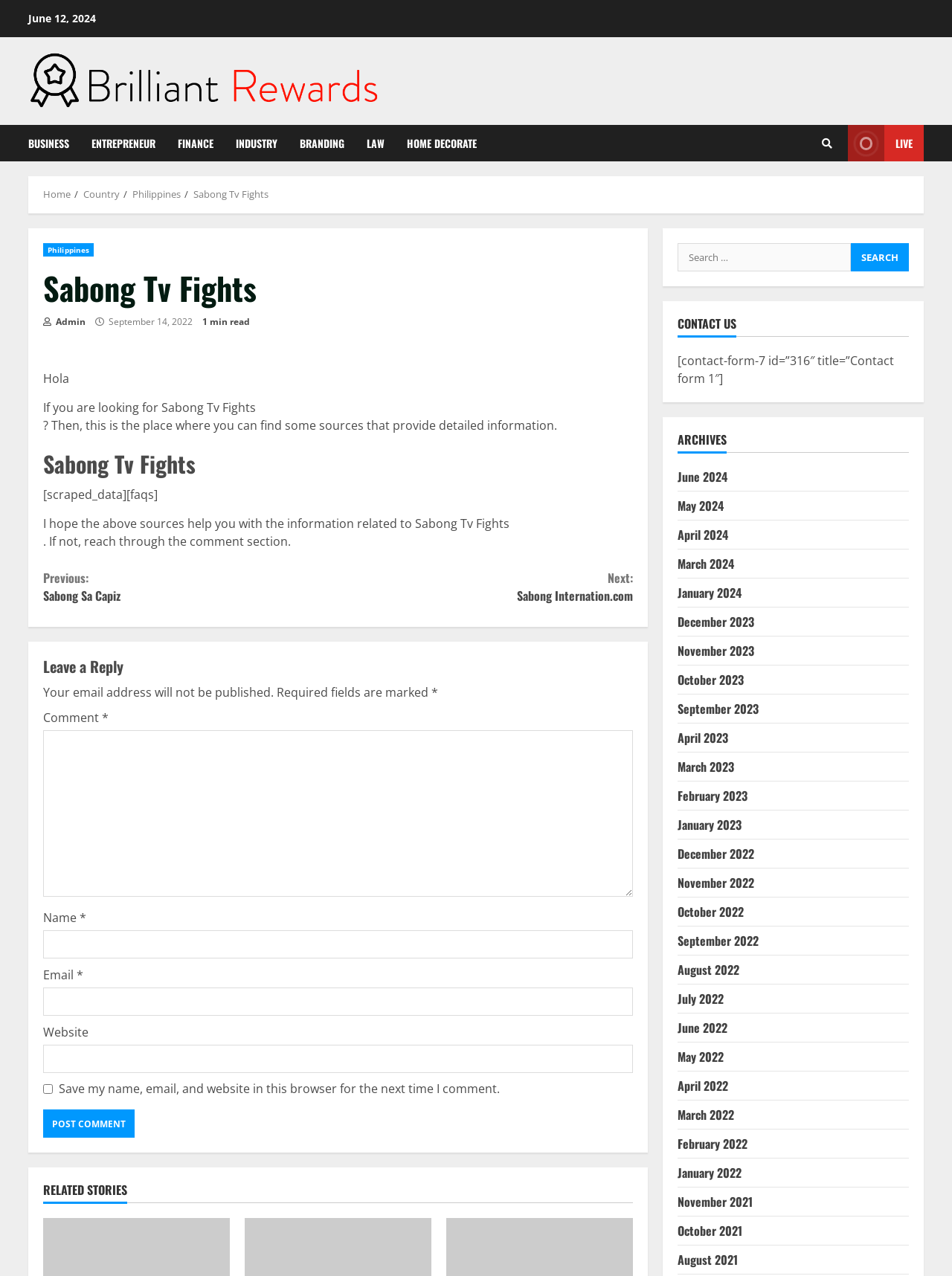Locate the bounding box coordinates of the region to be clicked to comply with the following instruction: "Click on the 'LIVE' link". The coordinates must be four float numbers between 0 and 1, in the form [left, top, right, bottom].

[0.891, 0.098, 0.97, 0.127]